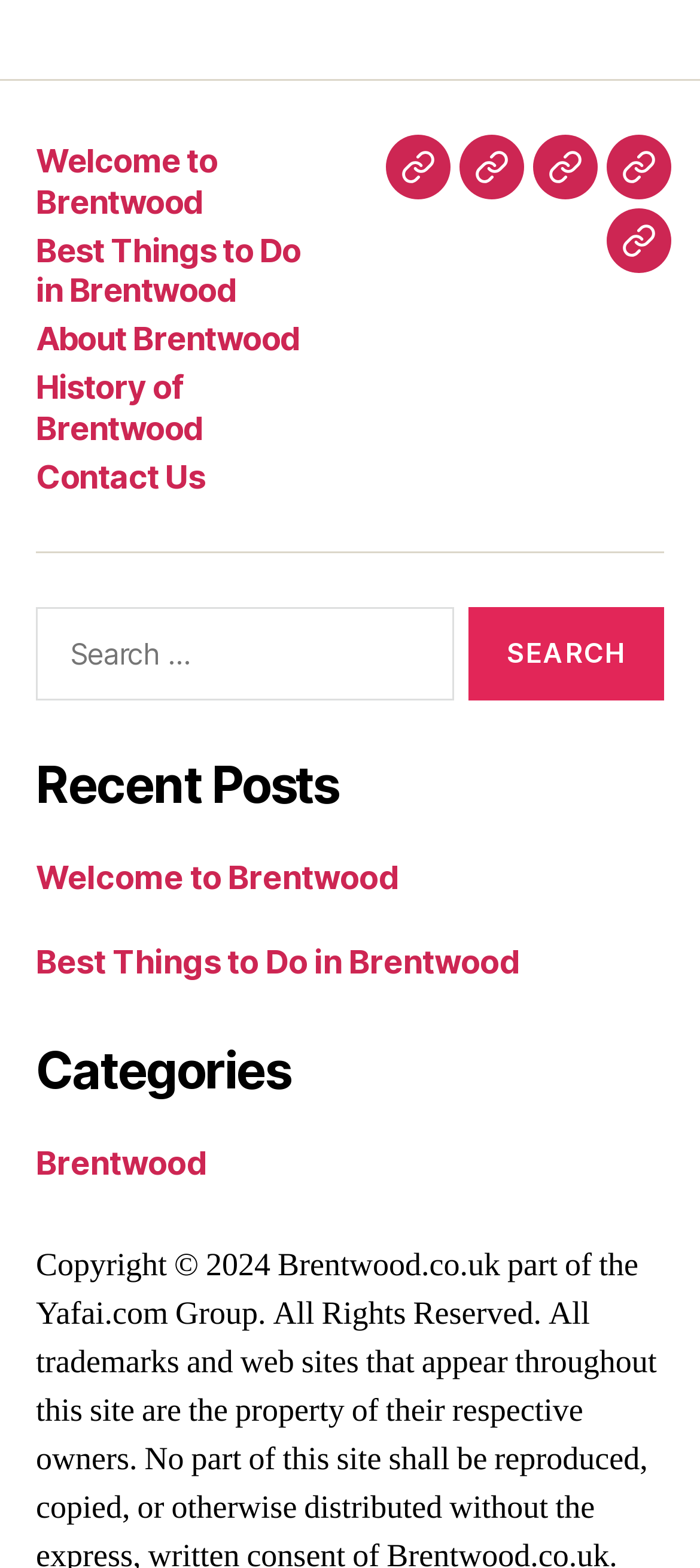Please specify the bounding box coordinates of the clickable region to carry out the following instruction: "Search for something". The coordinates should be four float numbers between 0 and 1, in the format [left, top, right, bottom].

[0.031, 0.388, 0.949, 0.456]